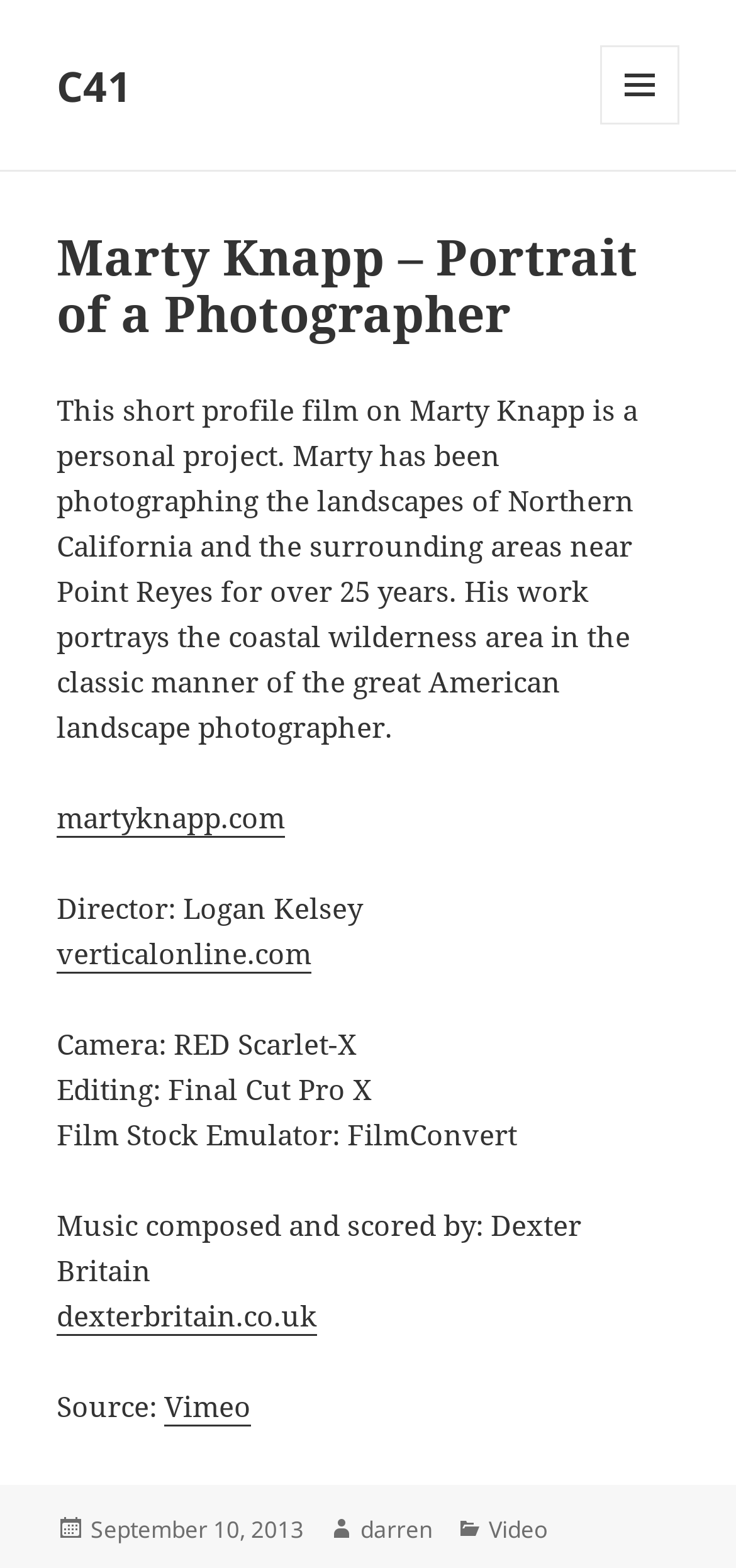Can you find and provide the title of the webpage?

Marty Knapp – Portrait of a Photographer